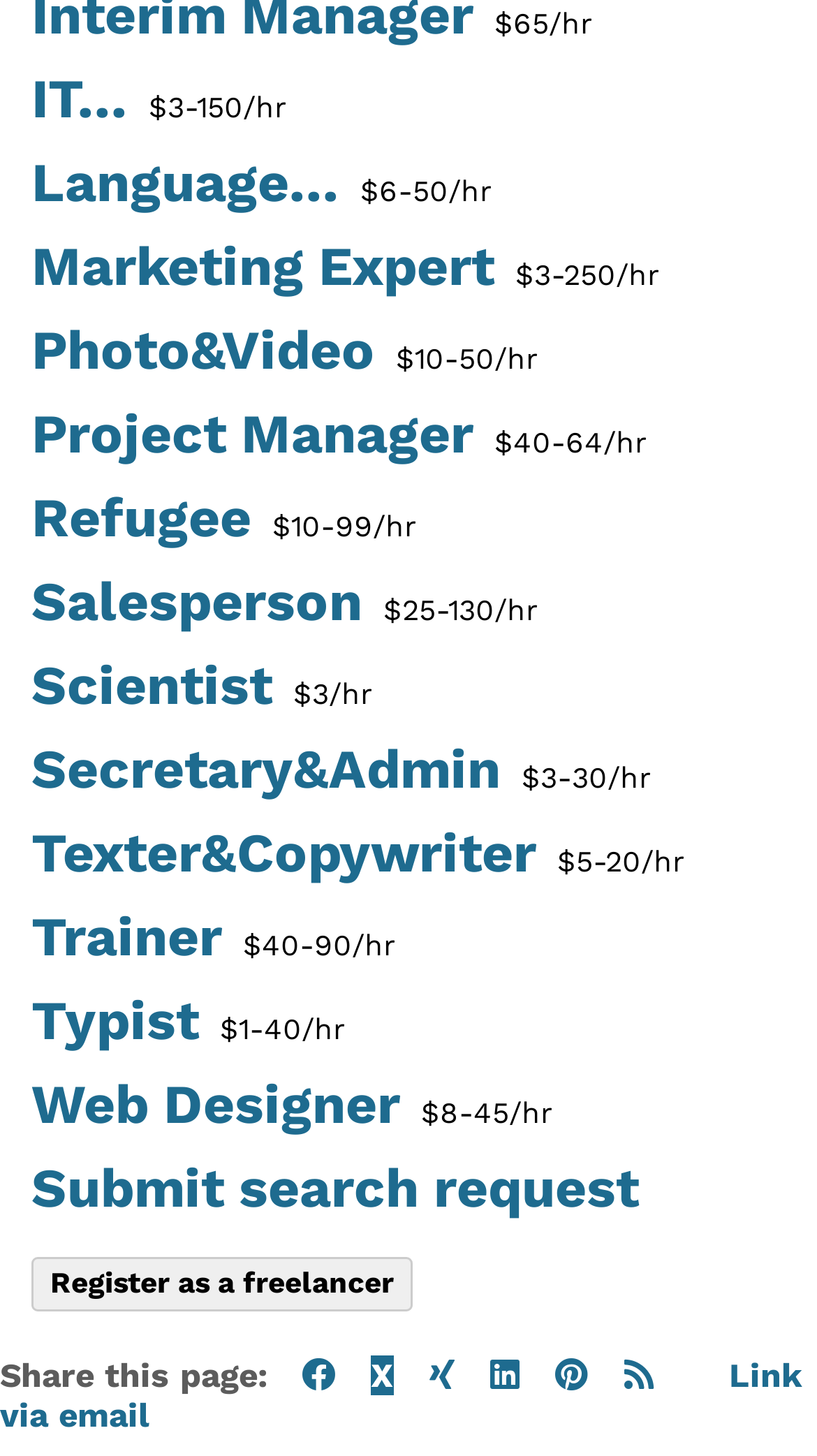Please find the bounding box coordinates for the clickable element needed to perform this instruction: "View IT freelancer profiles".

[0.038, 0.048, 0.944, 0.091]